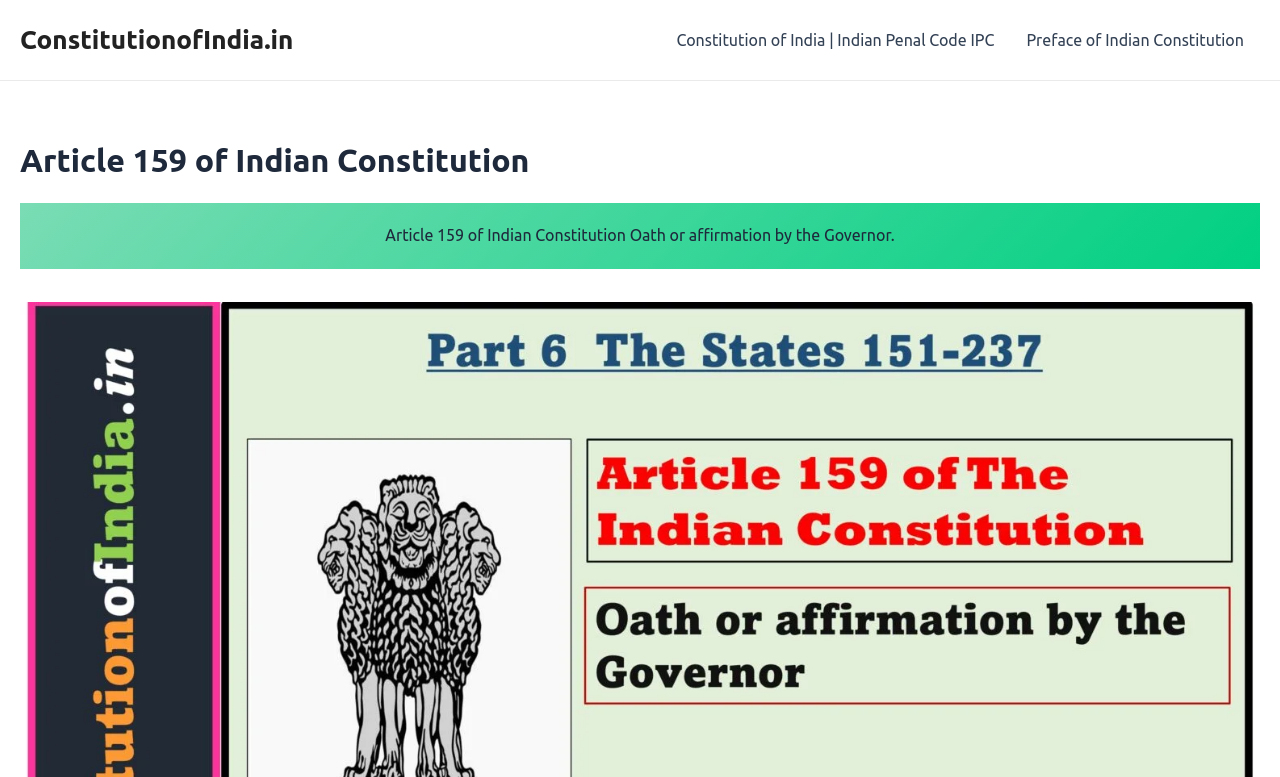Provide a thorough description of the webpage you see.

The webpage is about Article 159 of the Indian Constitution, specifically focusing on the oath or affirmation by the Governor. At the top-left corner, there is a link to the website's homepage, "ConstitutionofIndia.in". 

Below the top-left link, there is a site navigation section that spans across the top of the page, taking up most of the width. Within this section, there are two links: "Constitution of India | Indian Penal Code IPC" on the left and "Preface of Indian Constitution" on the right.

Underneath the navigation section, there is a header that takes up the full width of the page, containing the title "Article 159 of Indian Constitution". 

Below the header, there is a paragraph of text that summarizes the content of Article 159, stating that it is about the oath or affirmation by the Governor. This text is positioned roughly in the middle of the page, leaving some space on the left and right sides.